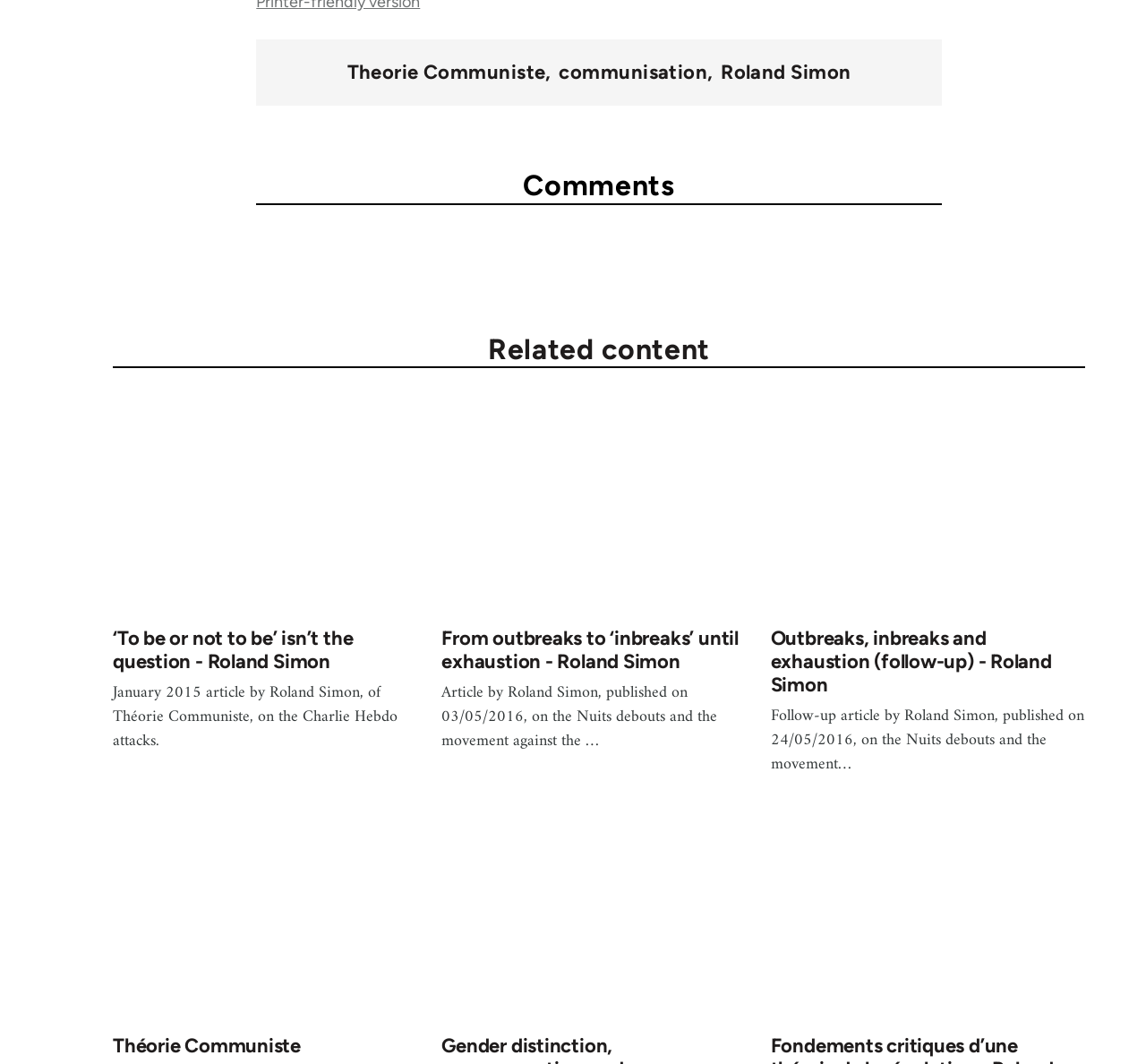Please find the bounding box coordinates (top-left x, top-left y, bottom-right x, bottom-right y) in the screenshot for the UI element described as follows: Roland Simon

[0.619, 0.18, 0.728, 0.202]